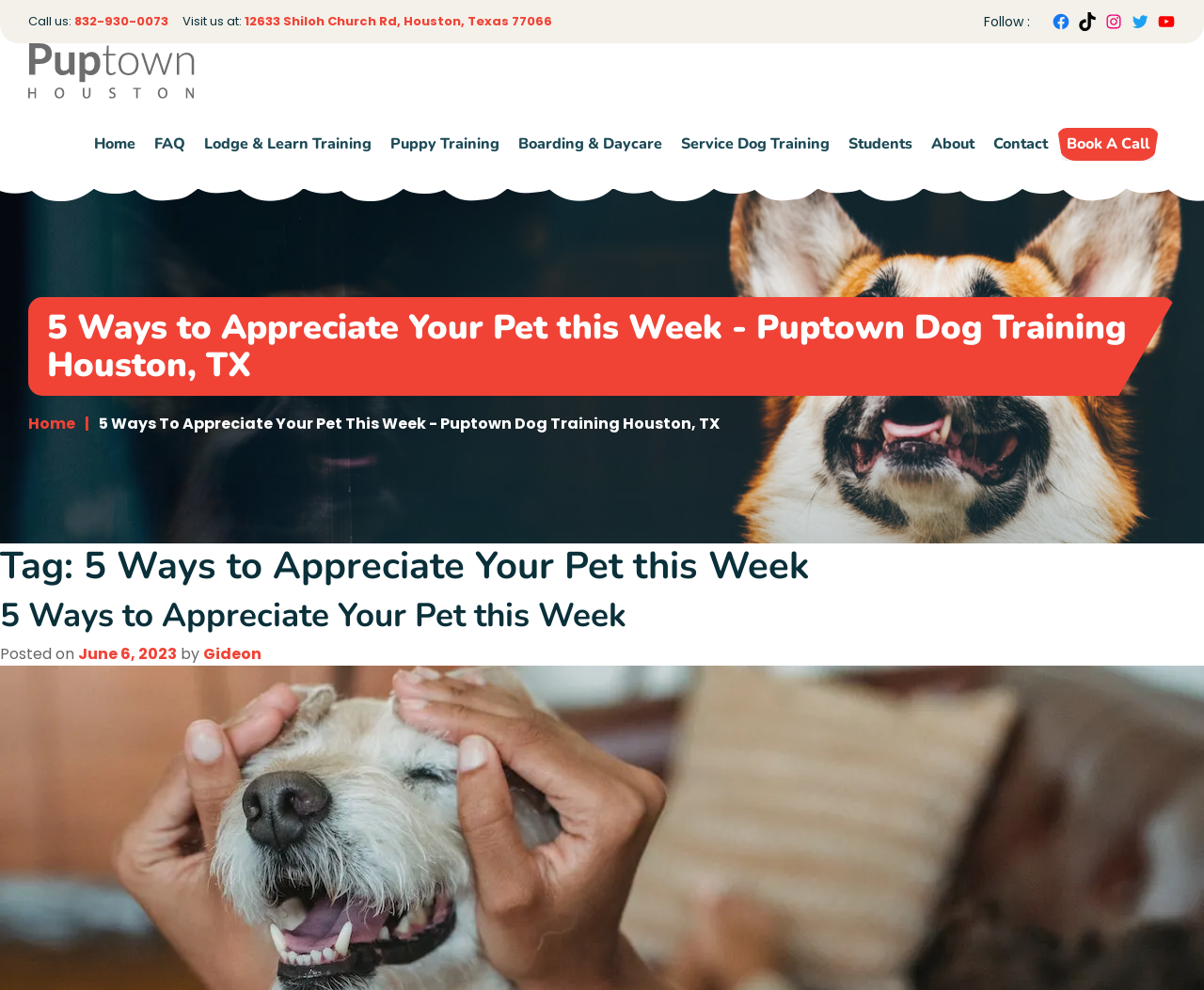Please determine the bounding box coordinates of the element's region to click for the following instruction: "Read the article about 5 Ways to Appreciate Your Pet this Week".

[0.023, 0.3, 0.977, 0.4]